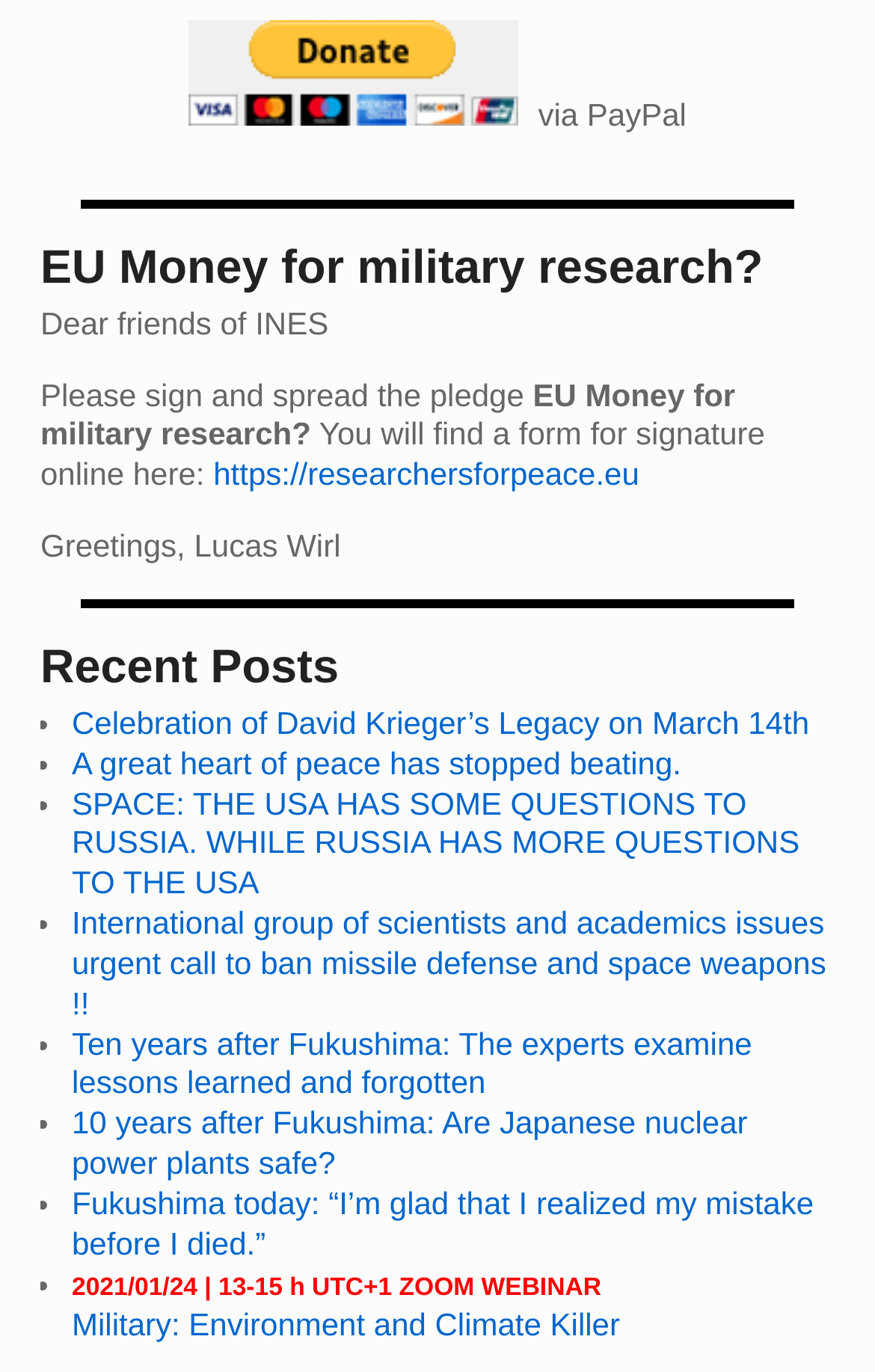Locate the bounding box coordinates of the area that needs to be clicked to fulfill the following instruction: "Read the post 'A great heart of peace has stopped beating.'". The coordinates should be in the format of four float numbers between 0 and 1, namely [left, top, right, bottom].

[0.082, 0.543, 0.779, 0.569]